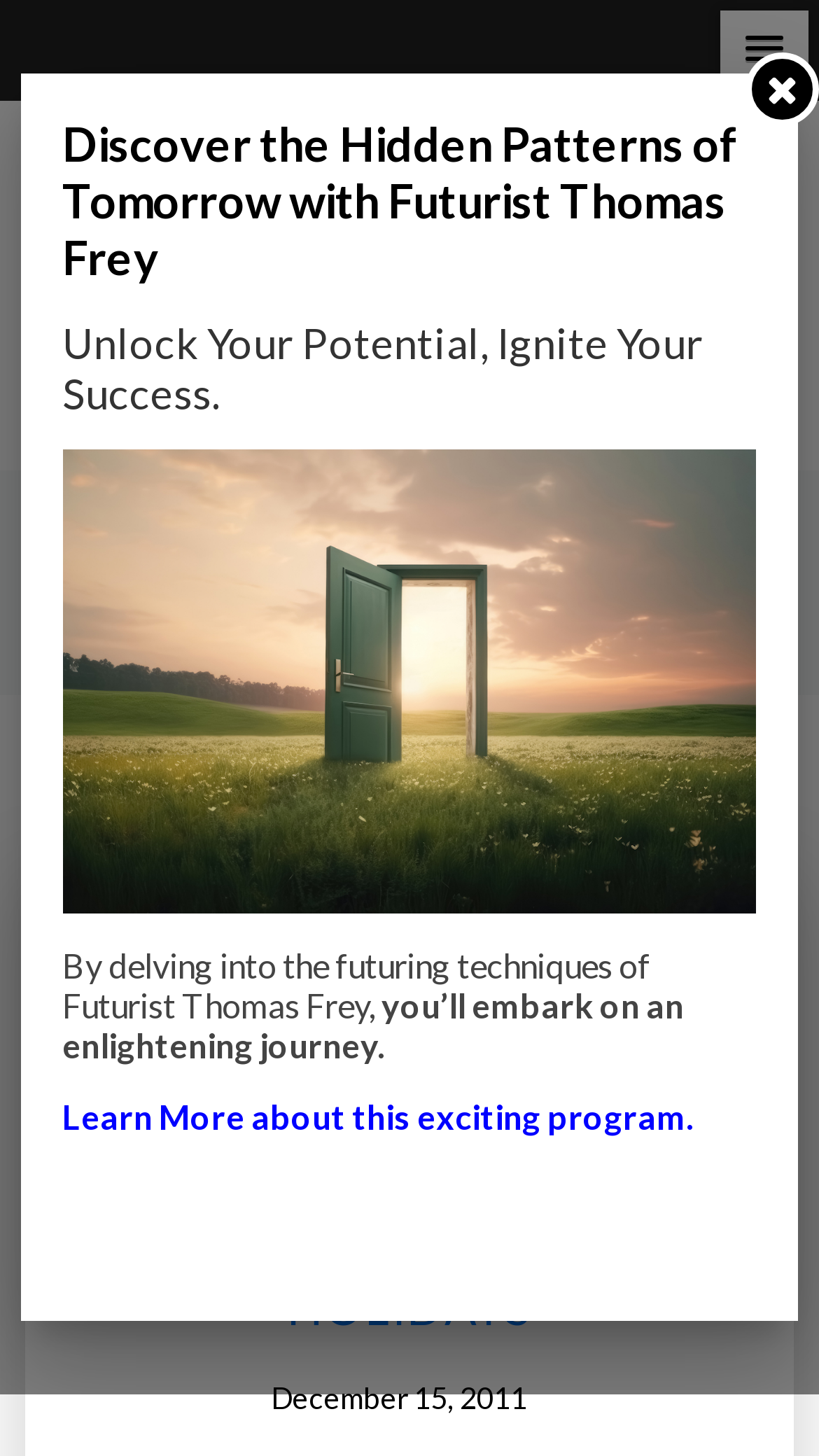Give the bounding box coordinates for the element described as: "Science & Technology News".

[0.272, 0.712, 0.728, 0.749]